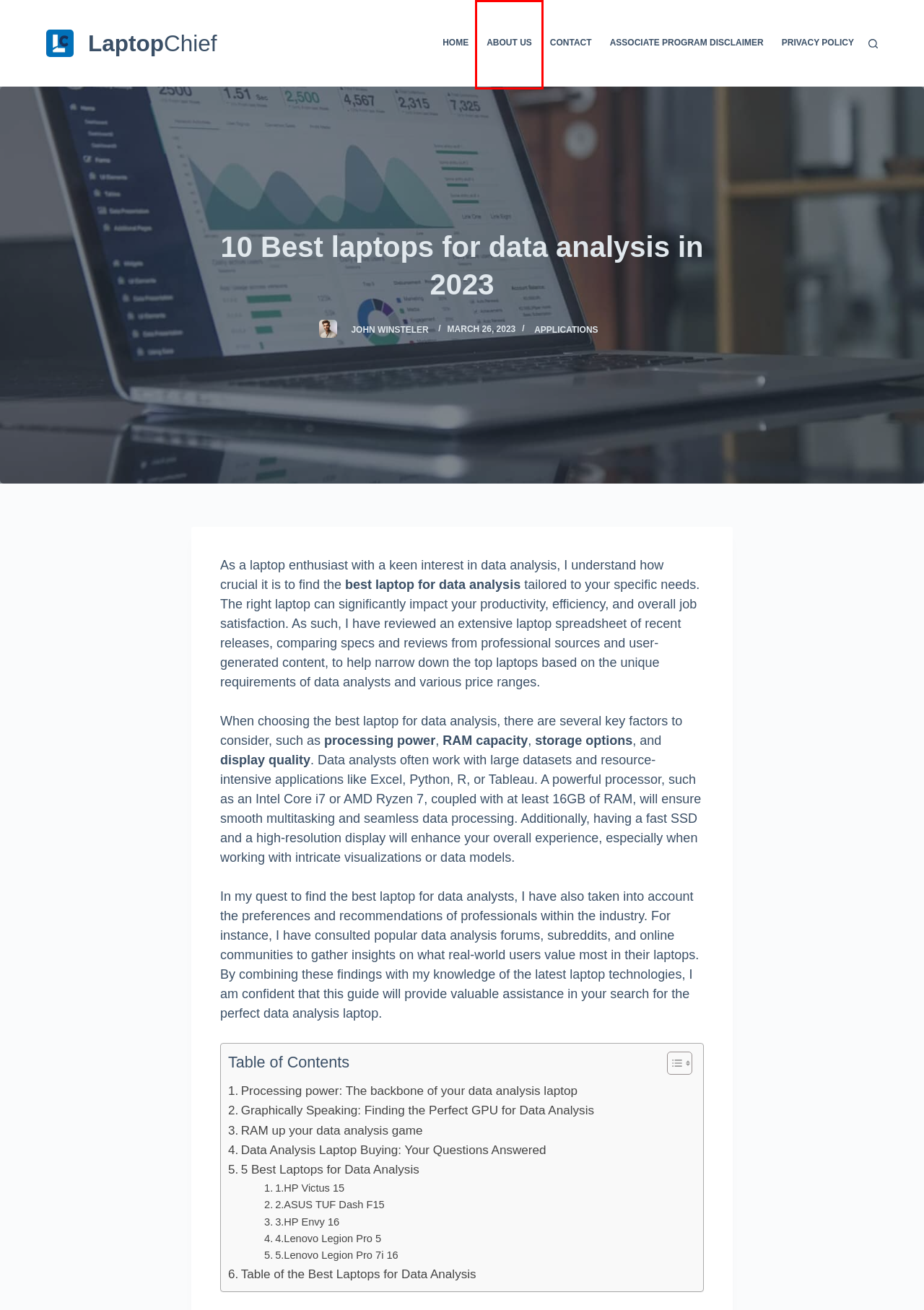Given a screenshot of a webpage with a red bounding box, please pick the webpage description that best fits the new webpage after clicking the element inside the bounding box. Here are the candidates:
A. Applications Archives - LaptopChief
B. John Winsteler, Author at LaptopChief
C. Privacy Policy - LaptopChief
D. Lenovo Legion Pro 5i review (gen 8 - Core i9, RTX 4070)
E. LaptopChief - LaptopChief
F. Associate Program Disclaimer - LaptopChief
G. Contact - LaptopChief
H. About Us - LaptopChief

H